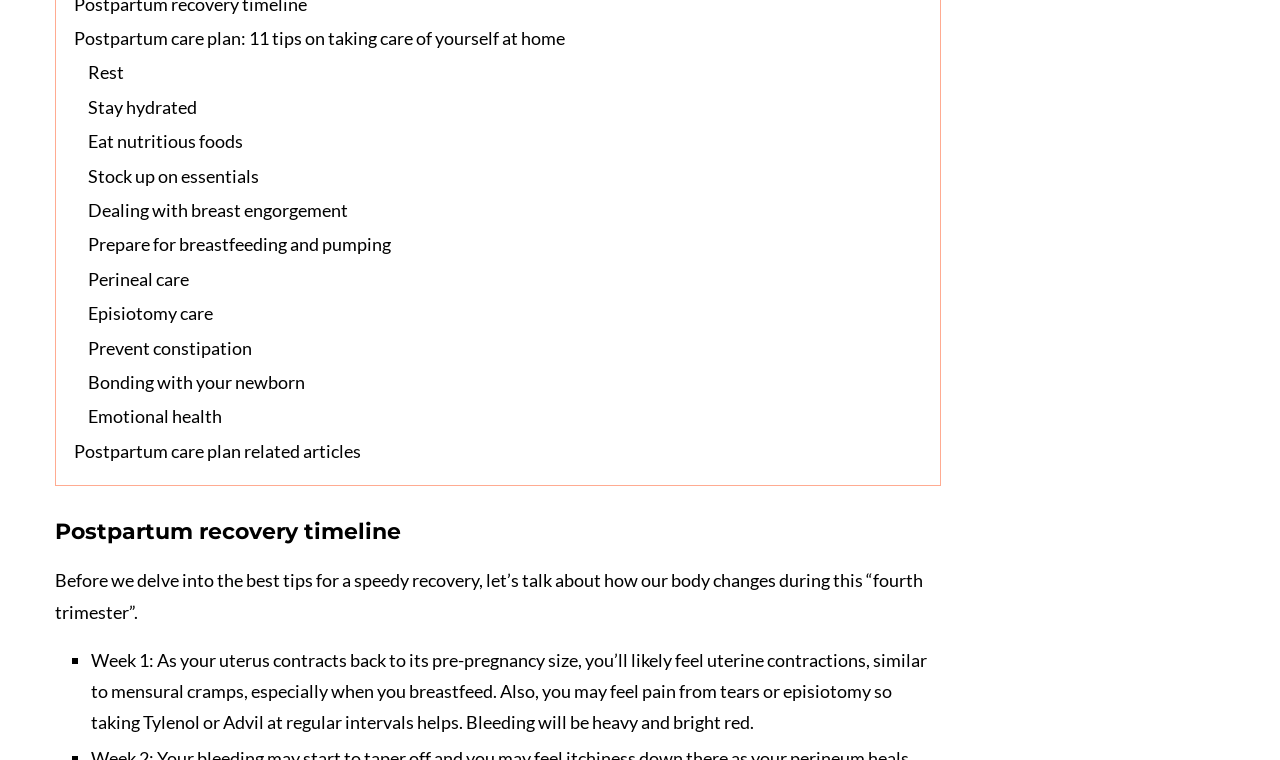Determine the bounding box coordinates of the section I need to click to execute the following instruction: "Explore 'Postpartum care plan related articles'". Provide the coordinates as four float numbers between 0 and 1, i.e., [left, top, right, bottom].

[0.058, 0.579, 0.282, 0.608]